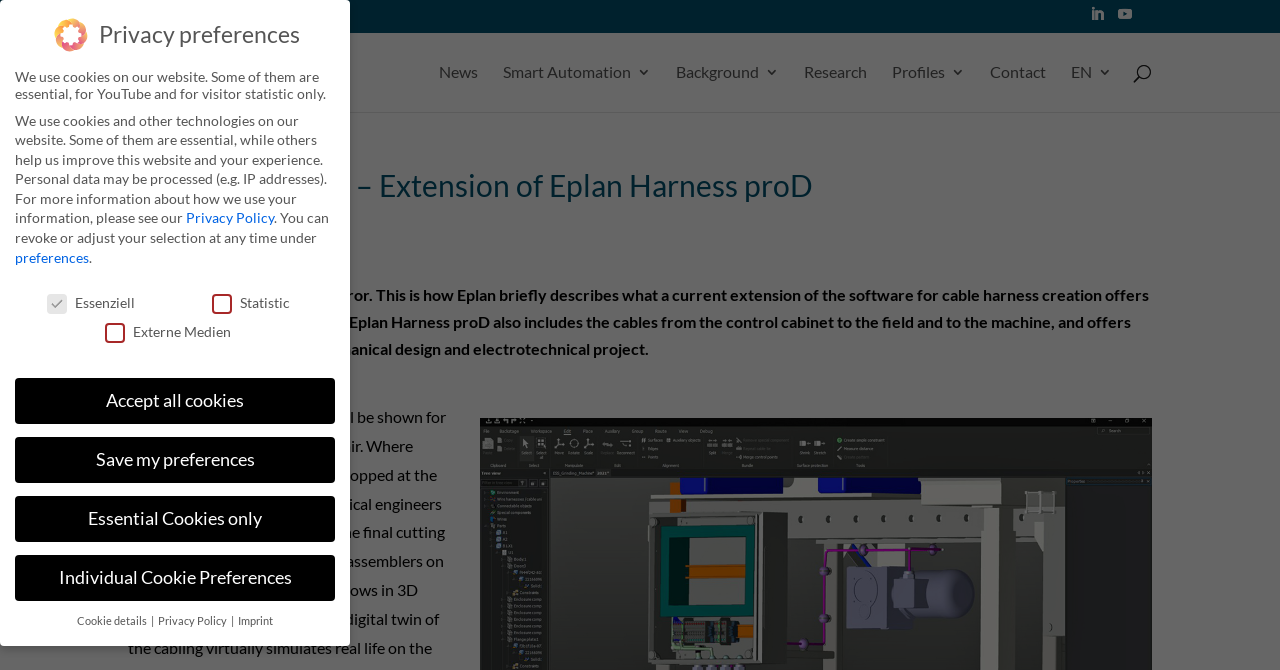Locate and extract the text of the main heading on the webpage.

Machine Cabling – Extension of Eplan Harness proD